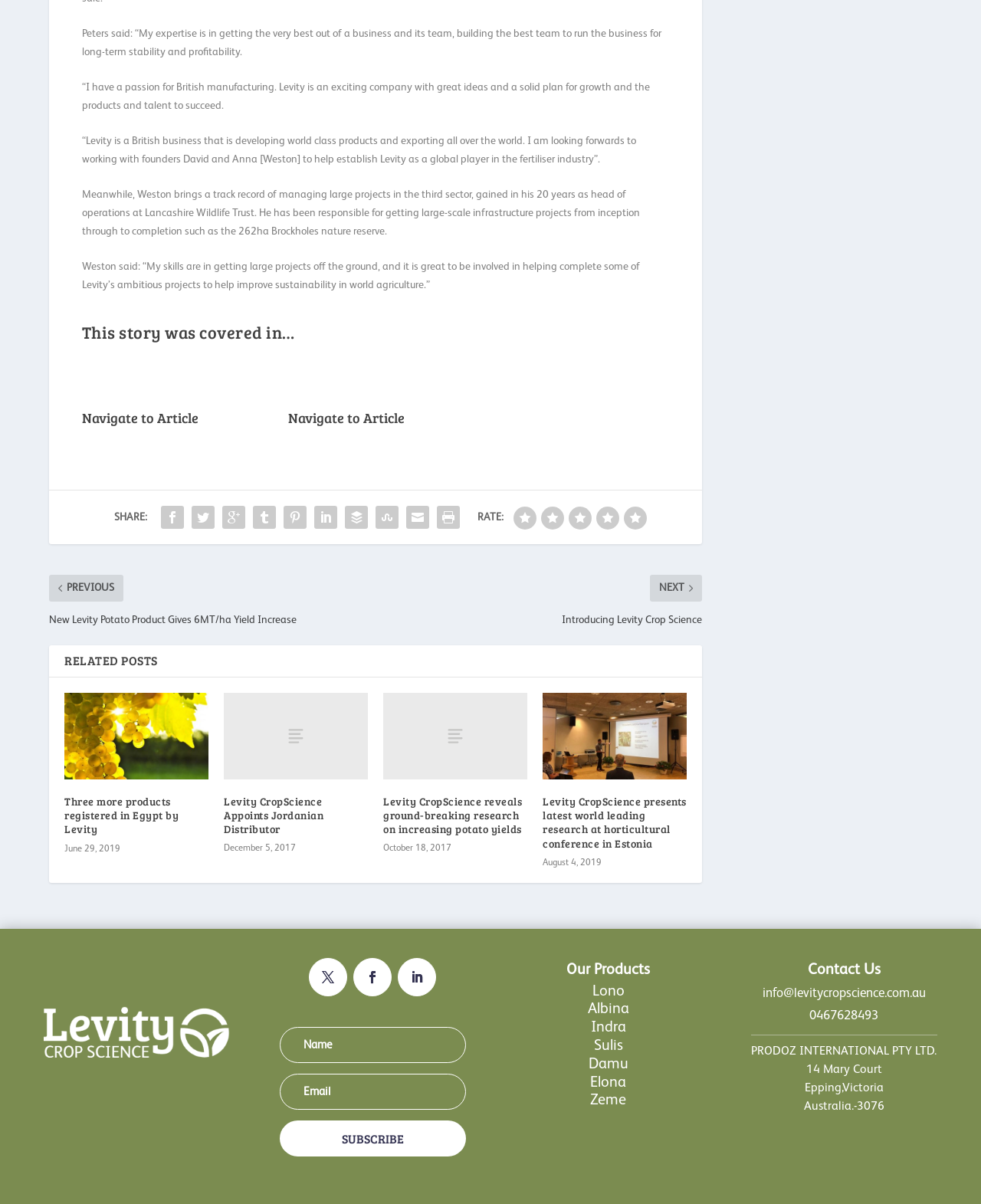Determine the coordinates of the bounding box for the clickable area needed to execute this instruction: "Subscribe to the newsletter".

[0.285, 0.95, 0.475, 0.98]